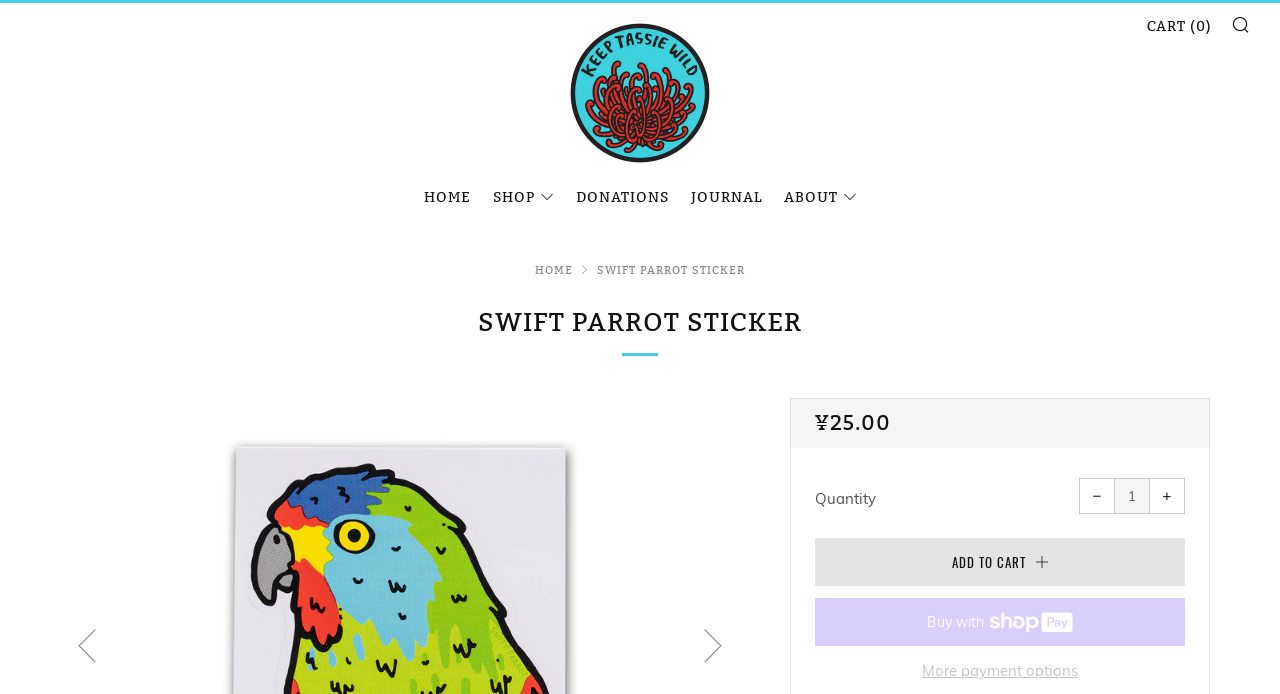What is the name of the sticker?
Provide a fully detailed and comprehensive answer to the question.

The name of the sticker can be found in the heading element with the text 'SWIFT PARROT STICKER'.